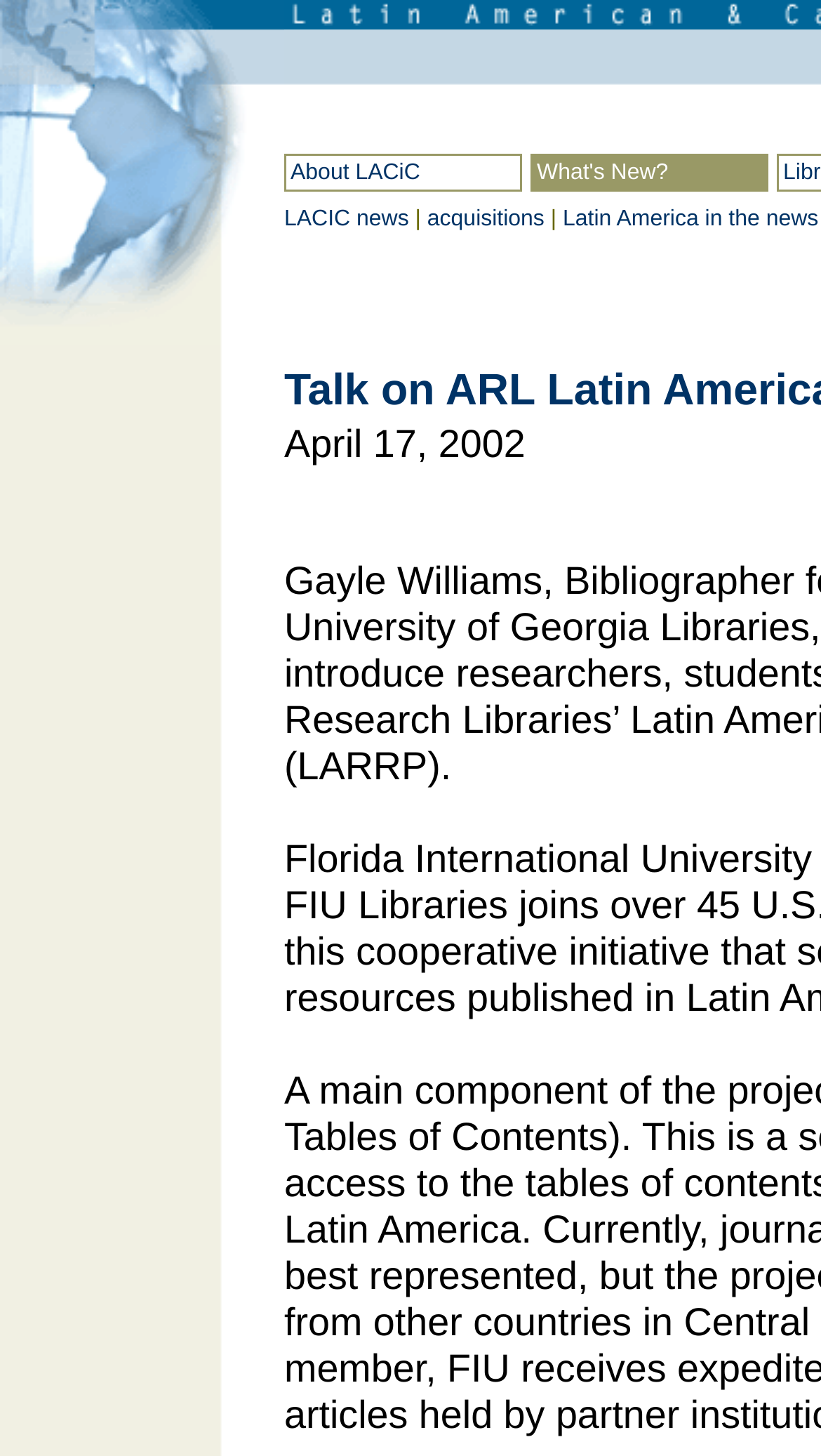What is the text of the first link under 'What's New?'?
Analyze the image and provide a thorough answer to the question.

Under the 'What's New?' element, the first link element has the text 'LACIC news'.